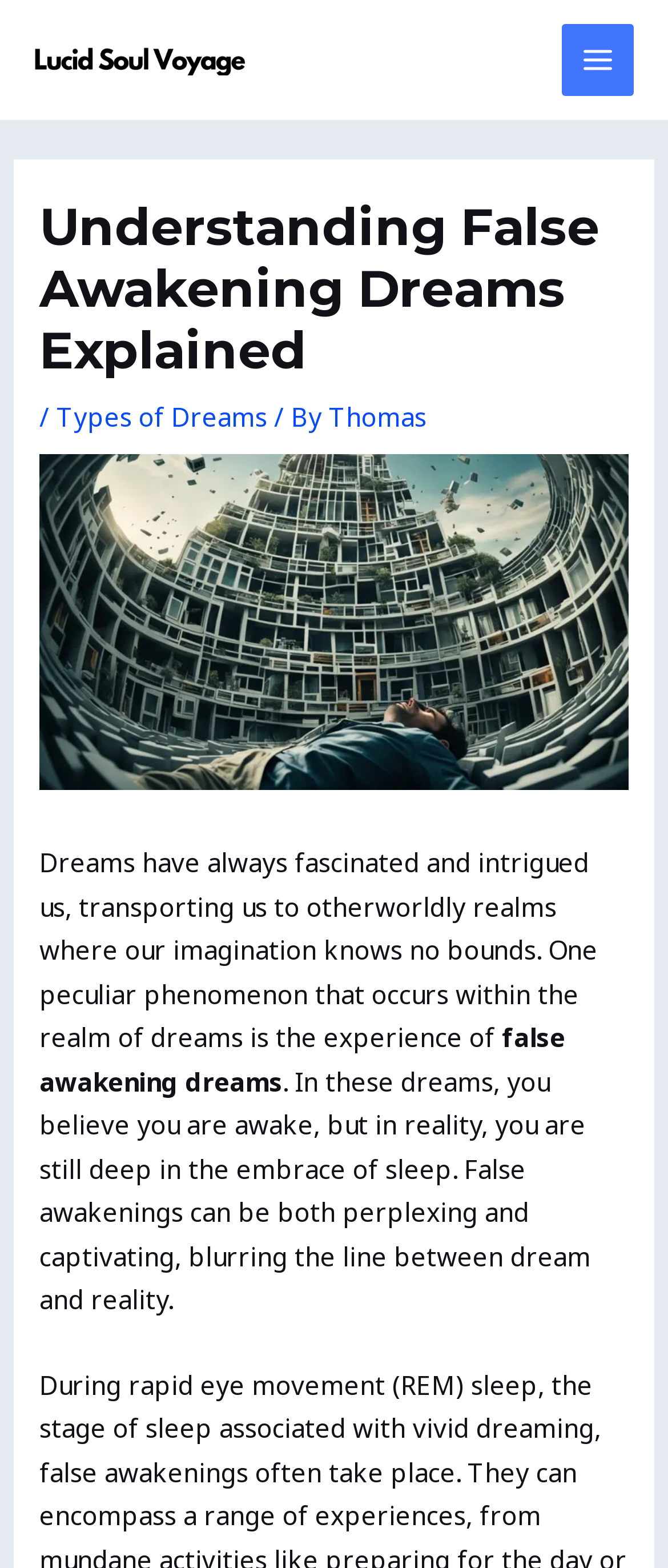Identify the first-level heading on the webpage and generate its text content.

Understanding False Awakening Dreams Explained